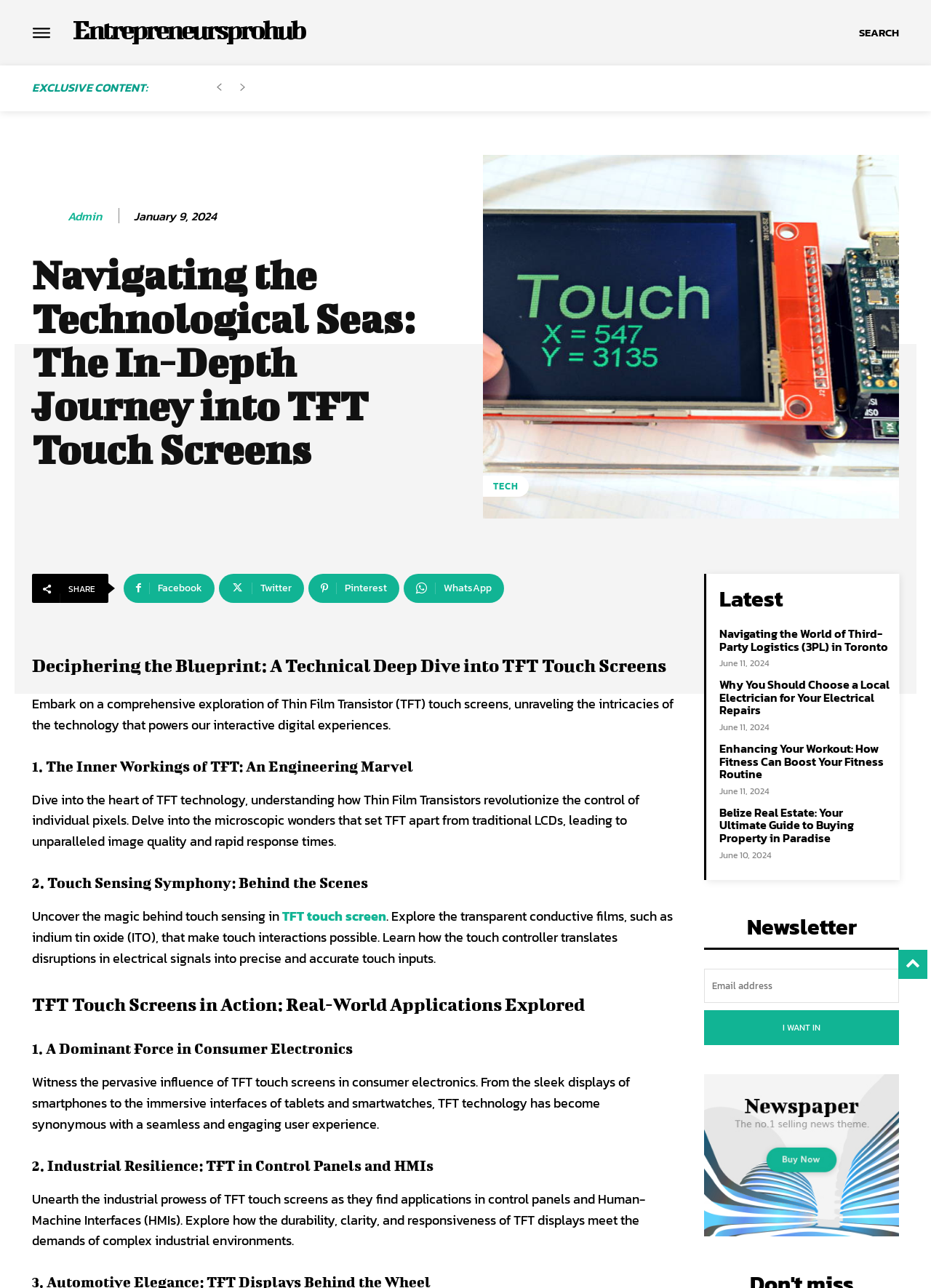Specify the bounding box coordinates of the area to click in order to execute this command: 'Read the article about TFT touch screens in consumer electronics'. The coordinates should consist of four float numbers ranging from 0 to 1, and should be formatted as [left, top, right, bottom].

[0.034, 0.806, 0.725, 0.823]